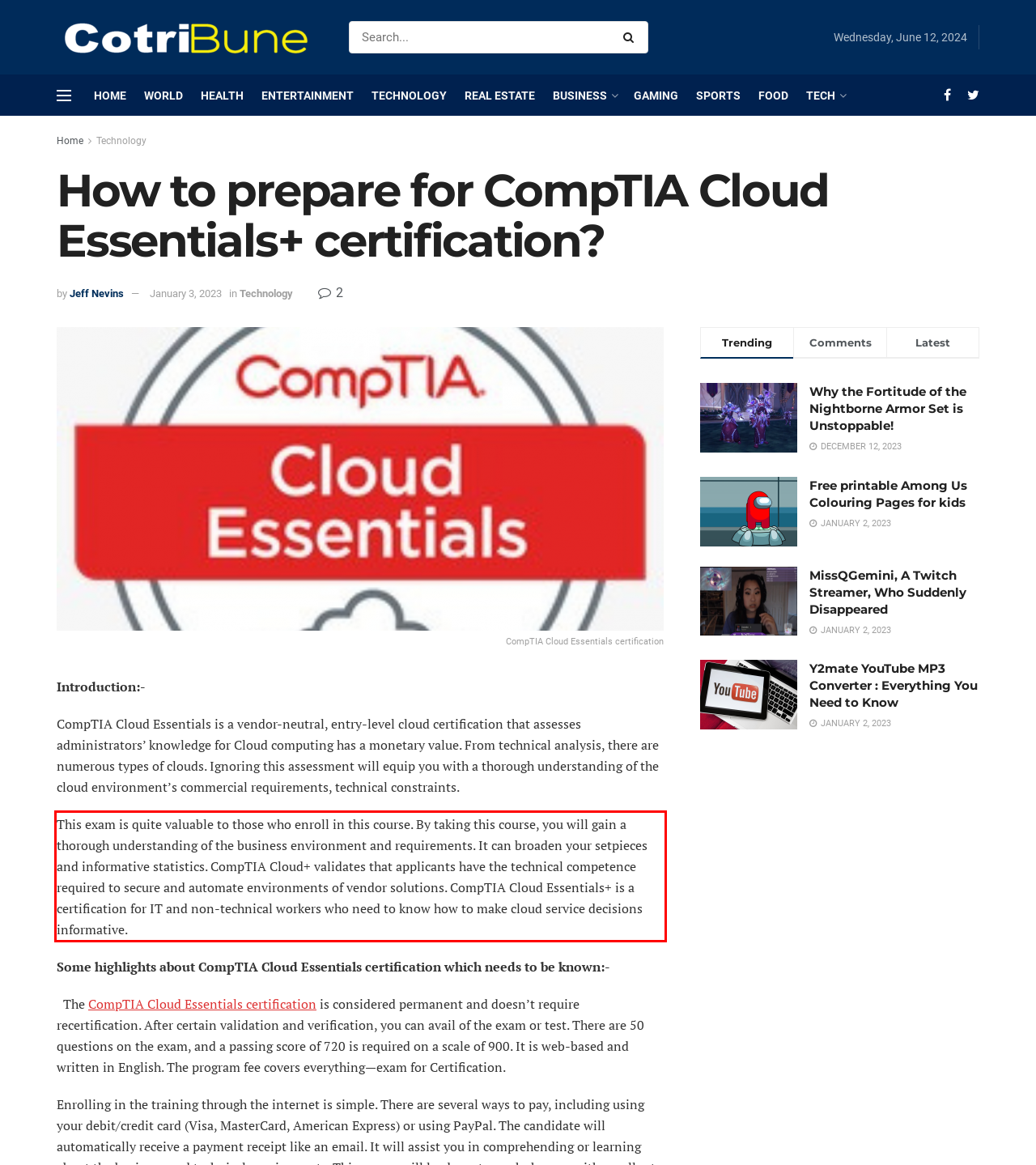Please analyze the provided webpage screenshot and perform OCR to extract the text content from the red rectangle bounding box.

This exam is quite valuable to those who enroll in this course. By taking this course, you will gain a thorough understanding of the business environment and requirements. It can broaden your setpieces and informative statistics. CompTIA Cloud+ validates that applicants have the technical competence required to secure and automate environments of vendor solutions. CompTIA Cloud Essentials+ is a certification for IT and non-technical workers who need to know how to make cloud service decisions informative.